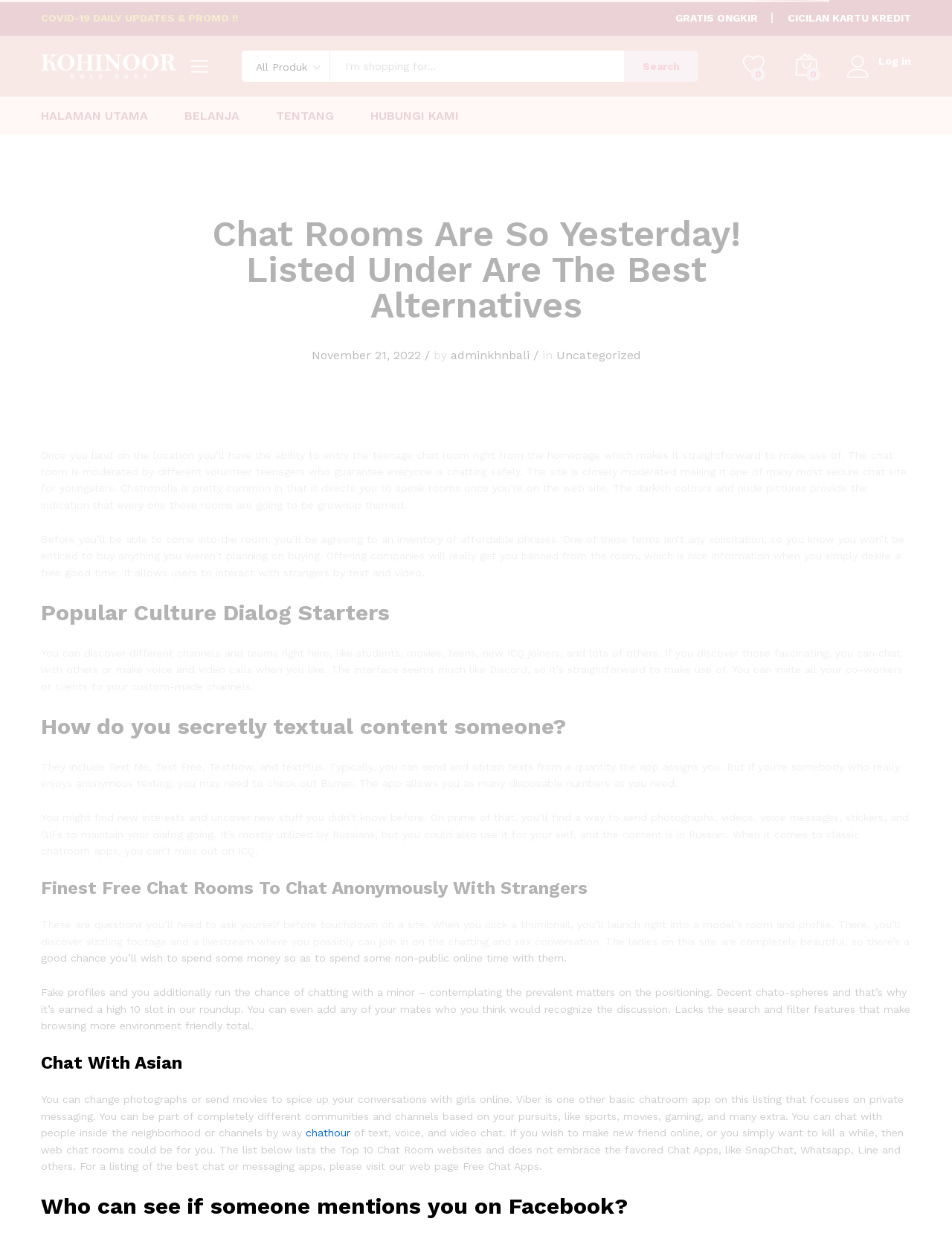Locate the bounding box coordinates of the element's region that should be clicked to carry out the following instruction: "Search for products". The coordinates need to be four float numbers between 0 and 1, i.e., [left, top, right, bottom].

[0.254, 0.041, 0.347, 0.066]